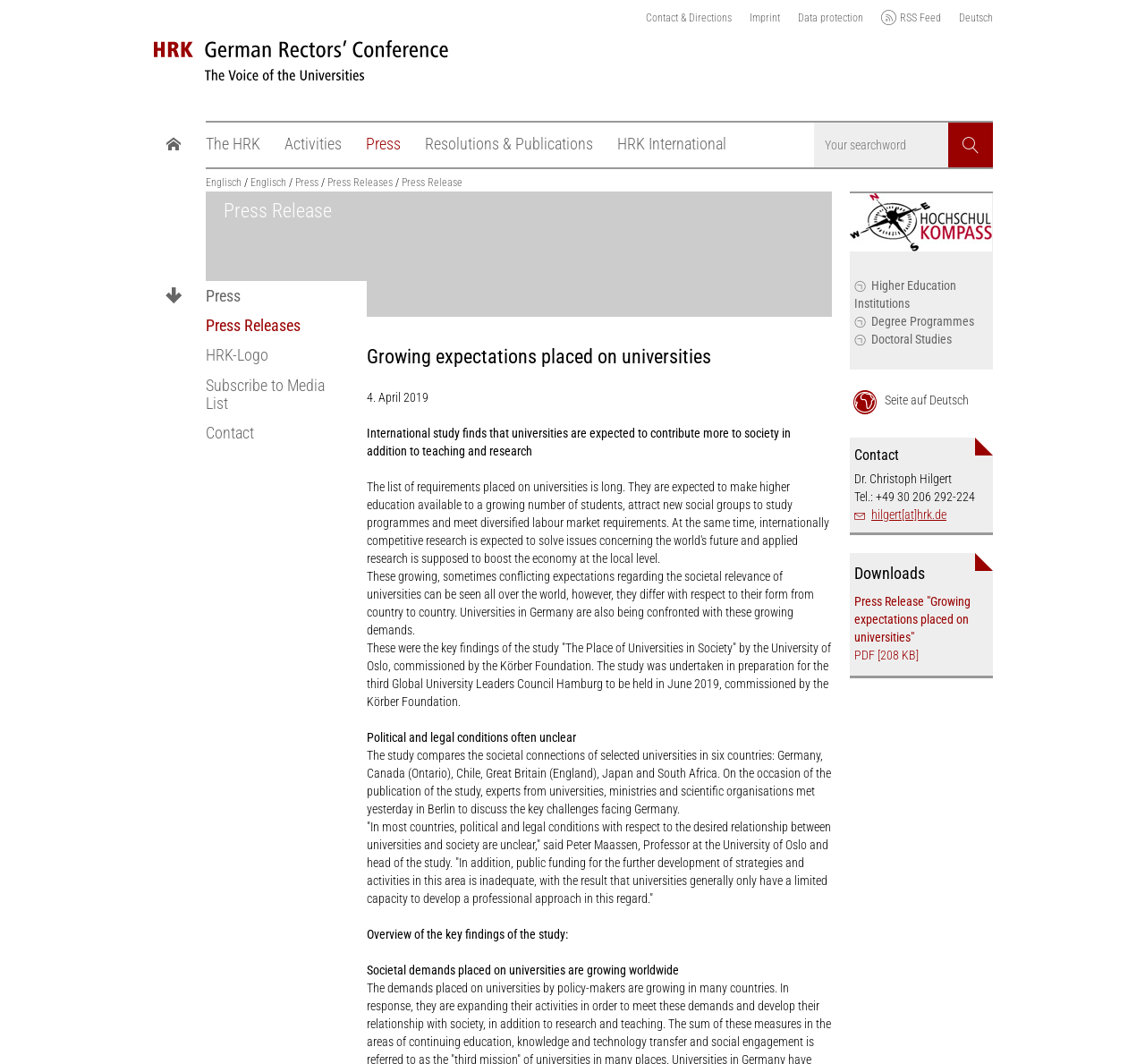How many countries are compared in the study?
Provide a short answer using one word or a brief phrase based on the image.

Six